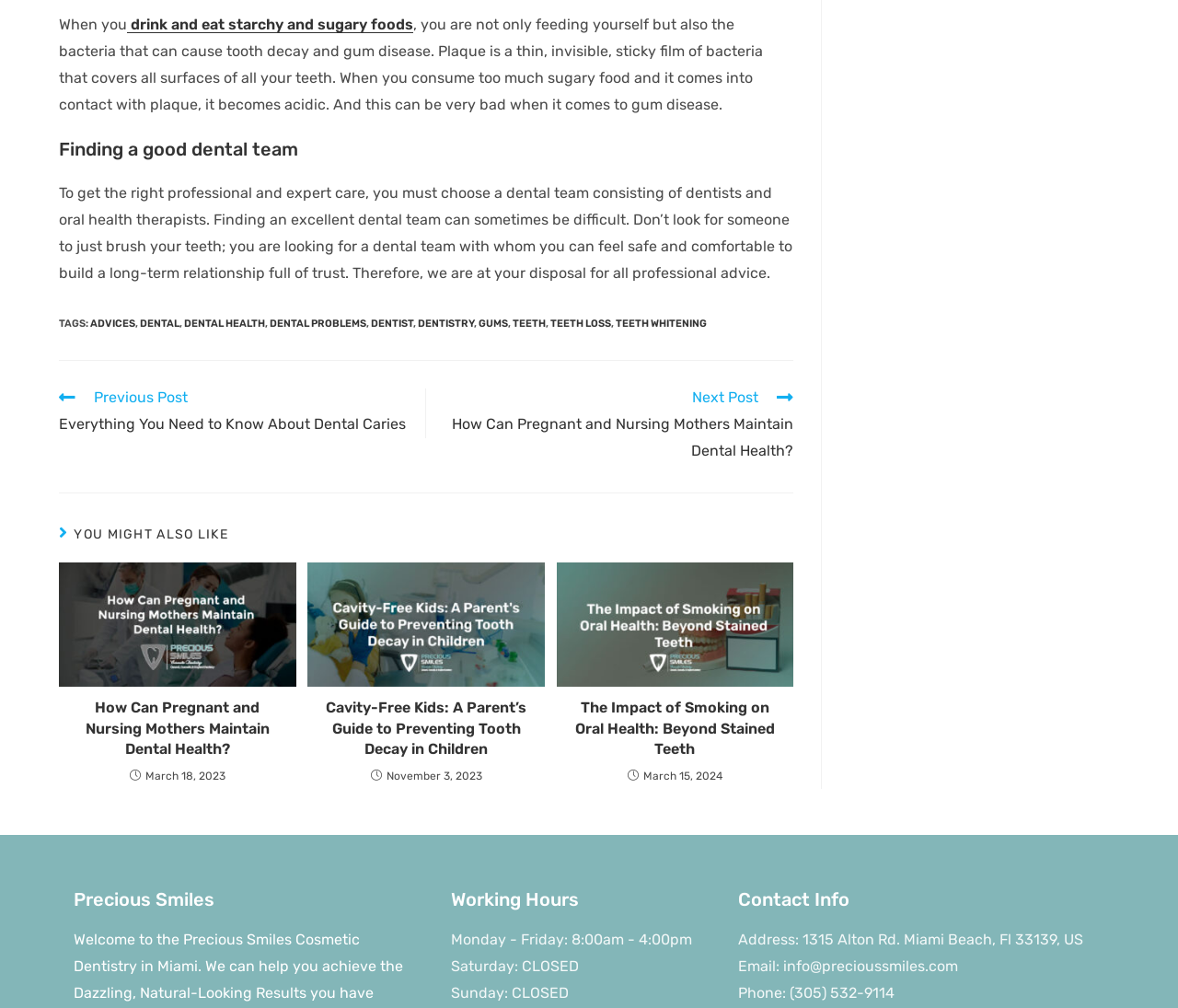Look at the image and write a detailed answer to the question: 
What is the contact email of Precious Smiles?

The contact information of Precious Smiles is listed at the bottom of the webpage, including their email address, which is info@precioussmiles.com.